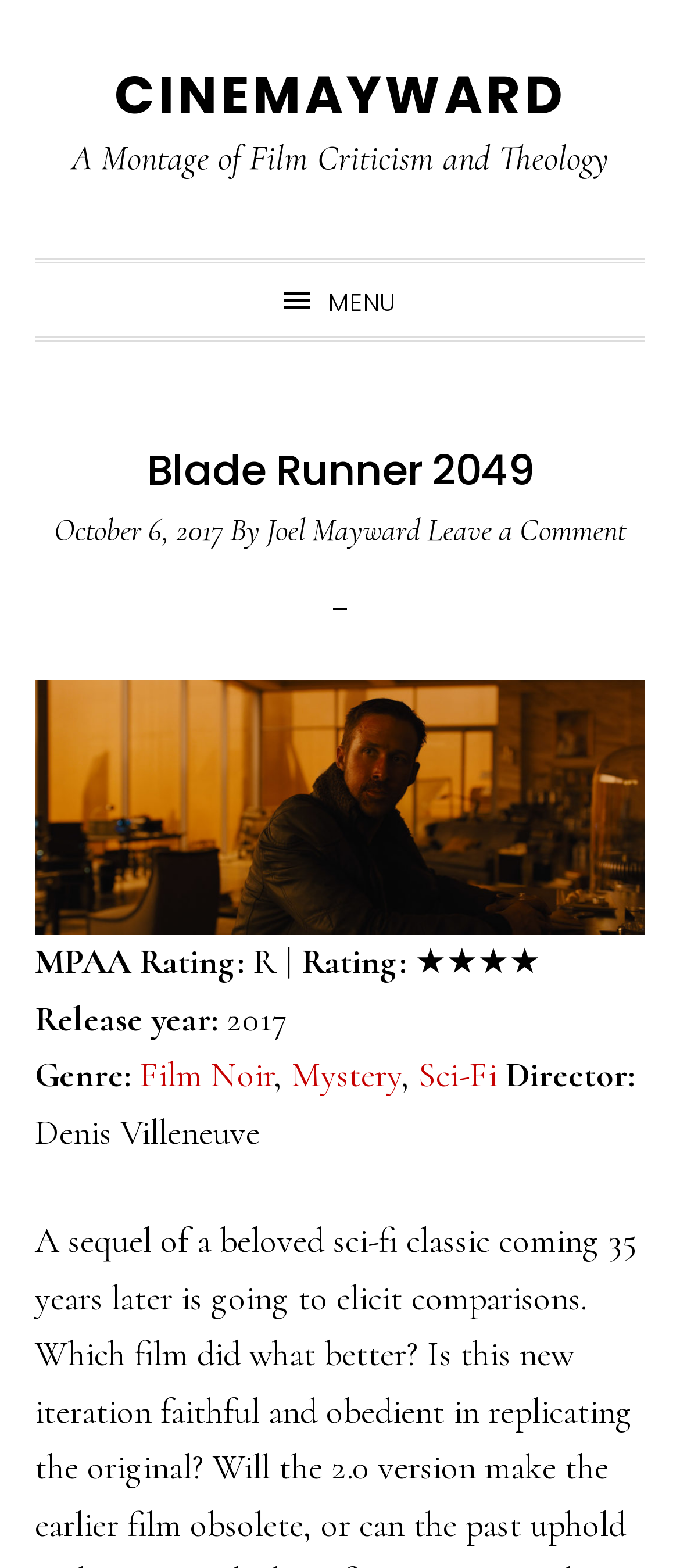What is the genre of the movie?
Provide a short answer using one word or a brief phrase based on the image.

Film Noir, Mystery, Sci-Fi